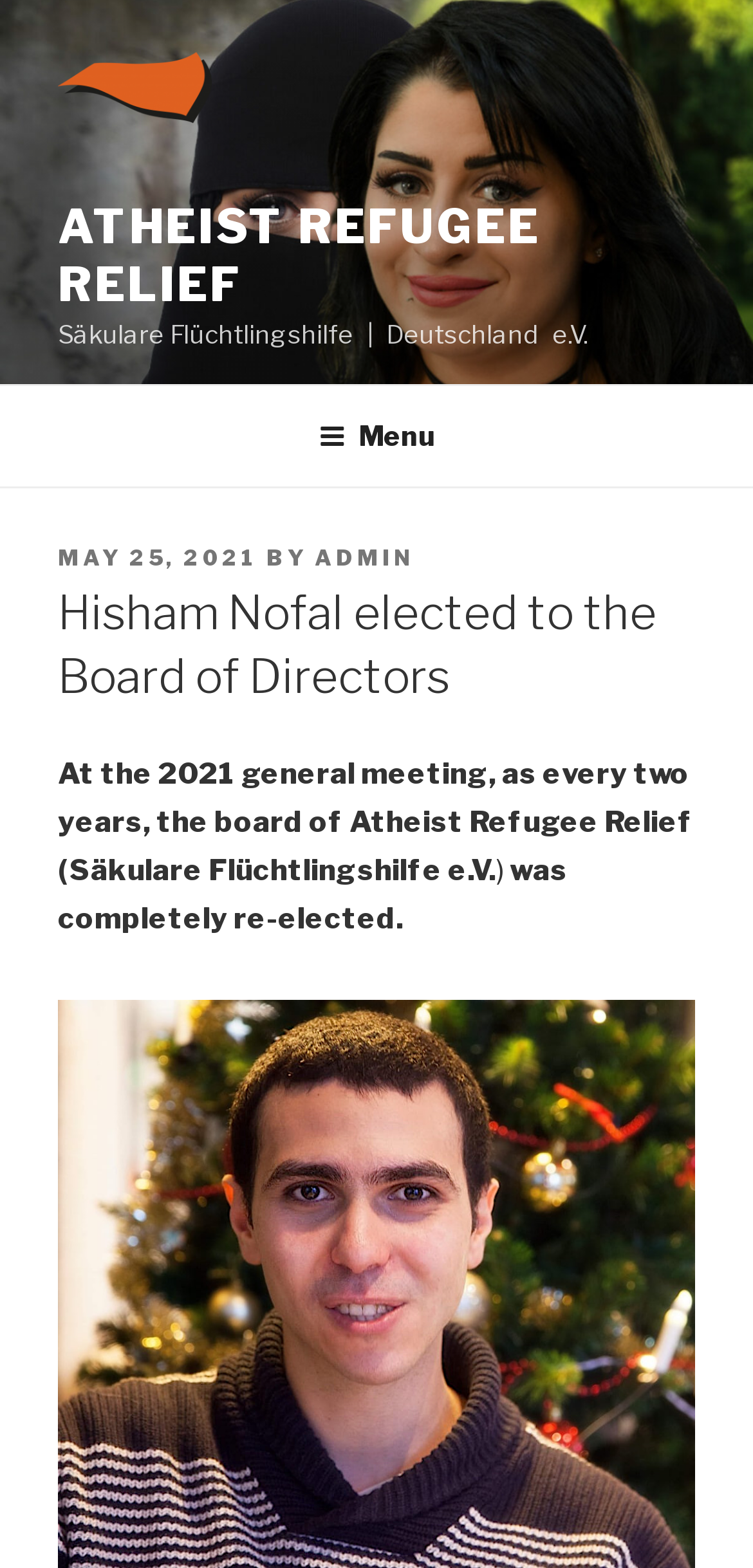What is the purpose of the 2021 general meeting?
Provide a comprehensive and detailed answer to the question.

The purpose of the 2021 general meeting can be inferred from the text on the webpage, which states that 'At the 2021 general meeting, as every two years, the board of Atheist Refugee Relief (Säkulare Flüchtlingshilfe e.V.) was completely re-elected.' This suggests that the purpose of the meeting was to re-elect the board of the organization.